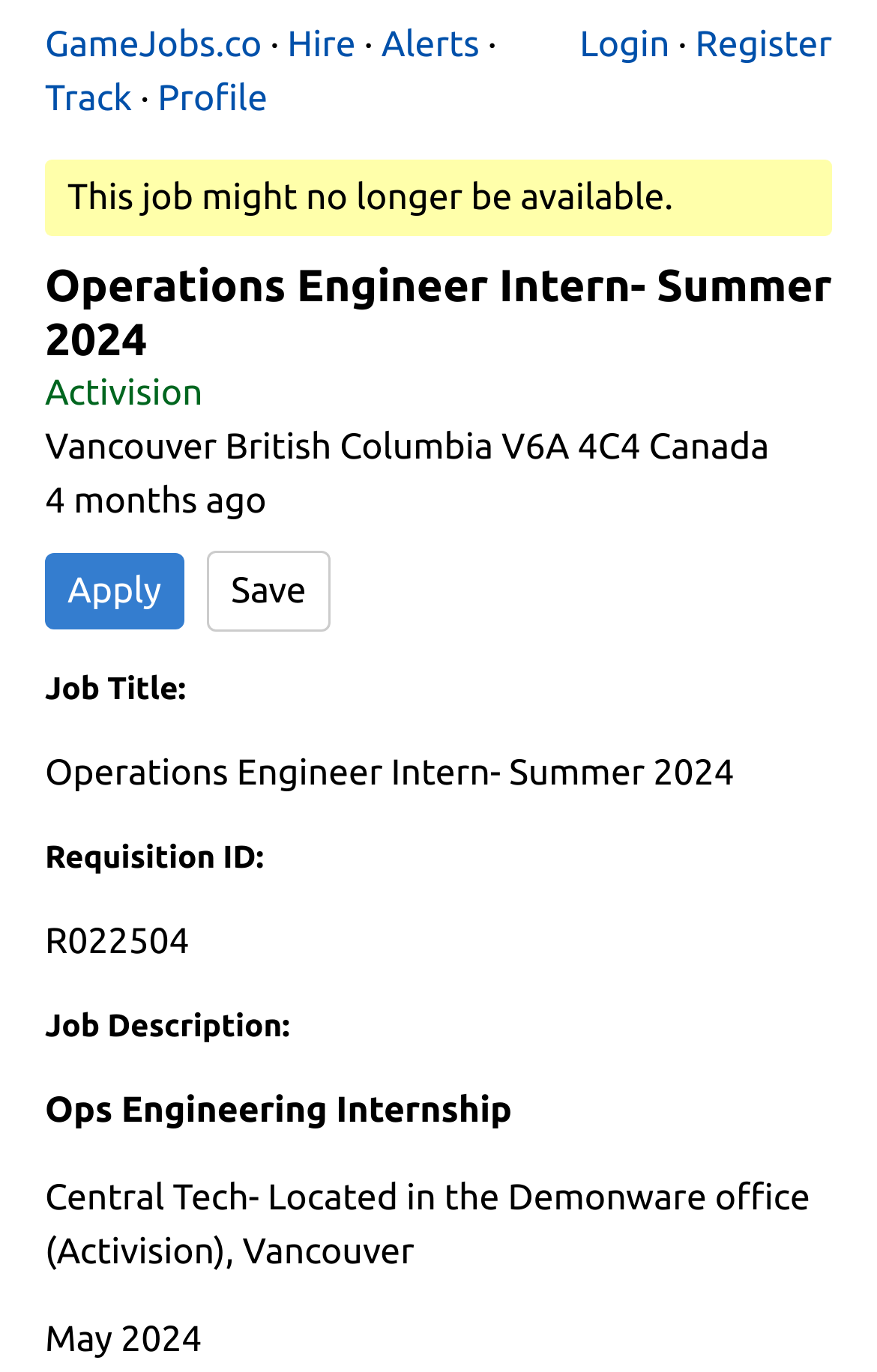How long ago was the job posted?
Give a detailed response to the question by analyzing the screenshot.

I found the time the job was posted by looking at the static text '4 months ago' located at [0.051, 0.351, 0.304, 0.38] which is a part of the job posting details.